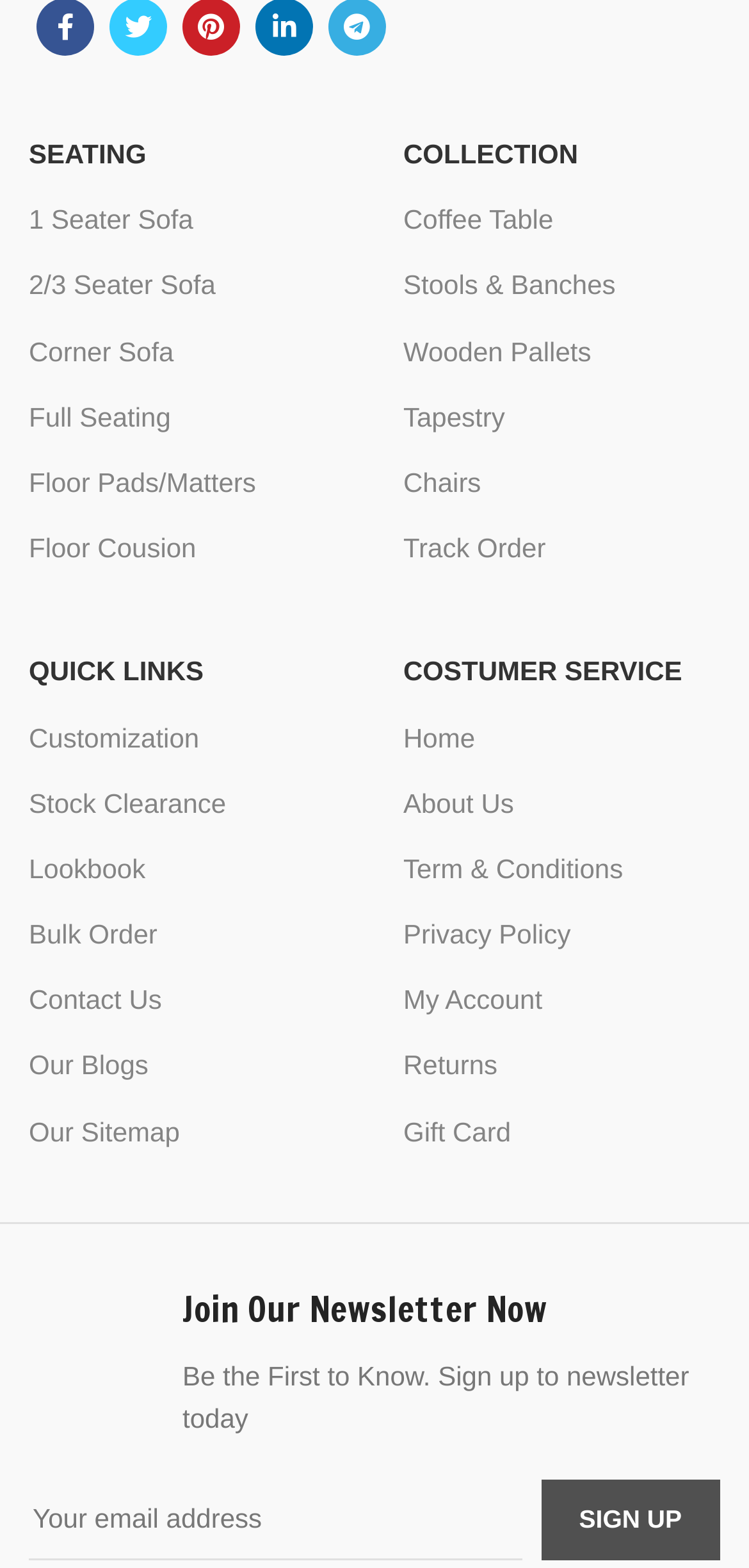Identify the bounding box coordinates for the element that needs to be clicked to fulfill this instruction: "Contact Us". Provide the coordinates in the format of four float numbers between 0 and 1: [left, top, right, bottom].

[0.038, 0.617, 0.462, 0.659]